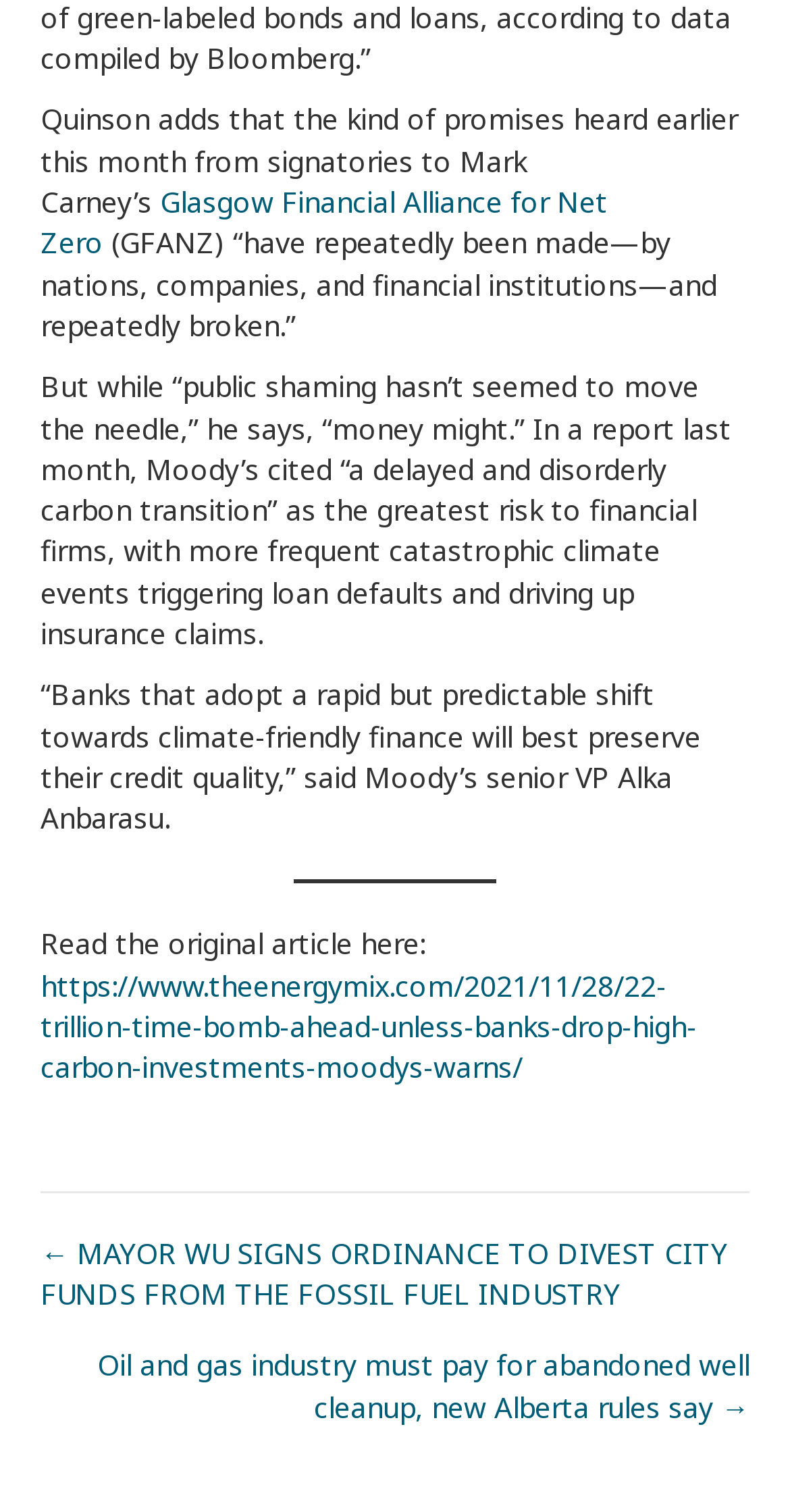Answer the following inquiry with a single word or phrase:
What is the topic of the original article?

Banks and climate change